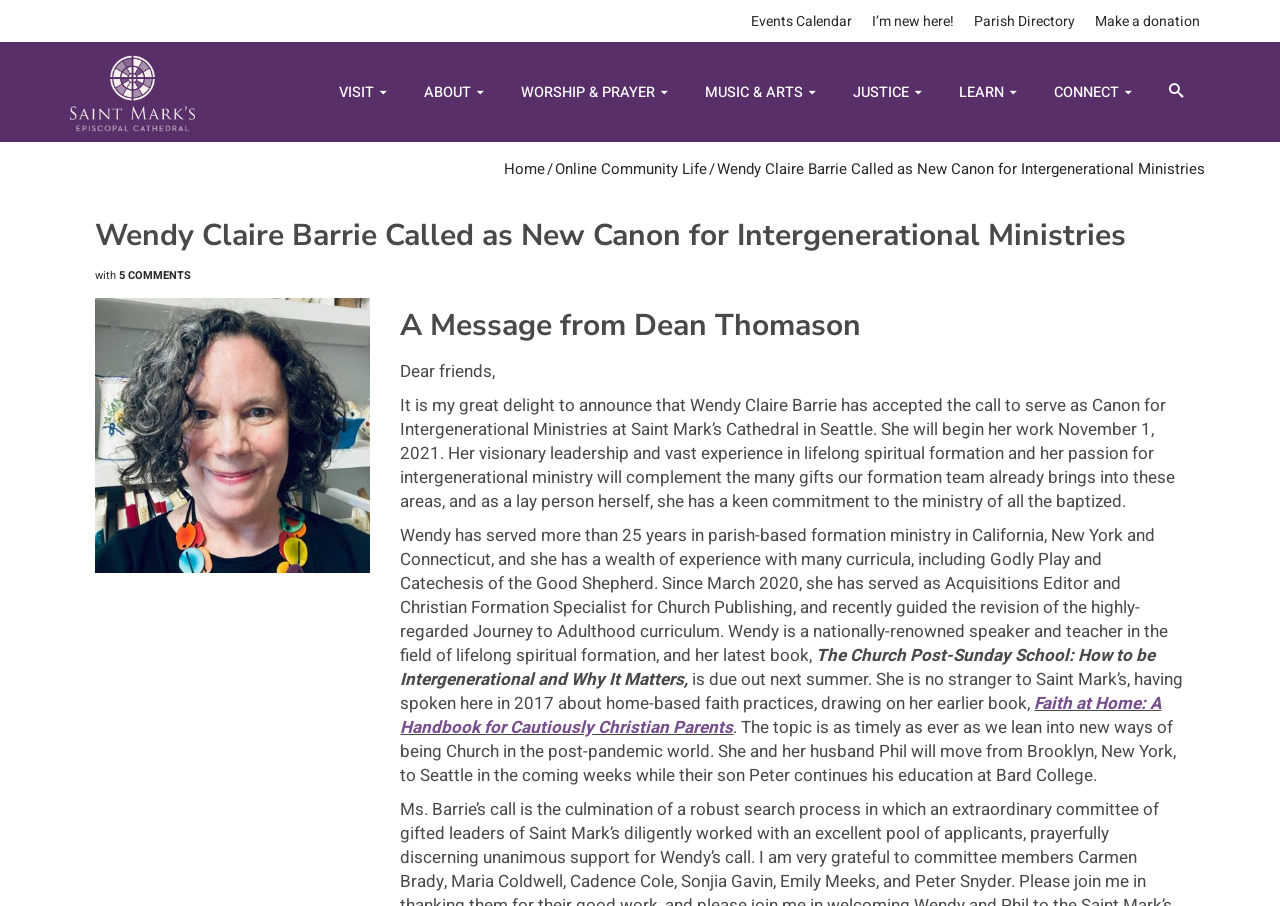Given the description of the UI element: "Get Free Quote", predict the bounding box coordinates in the form of [left, top, right, bottom], with each value being a float between 0 and 1.

None